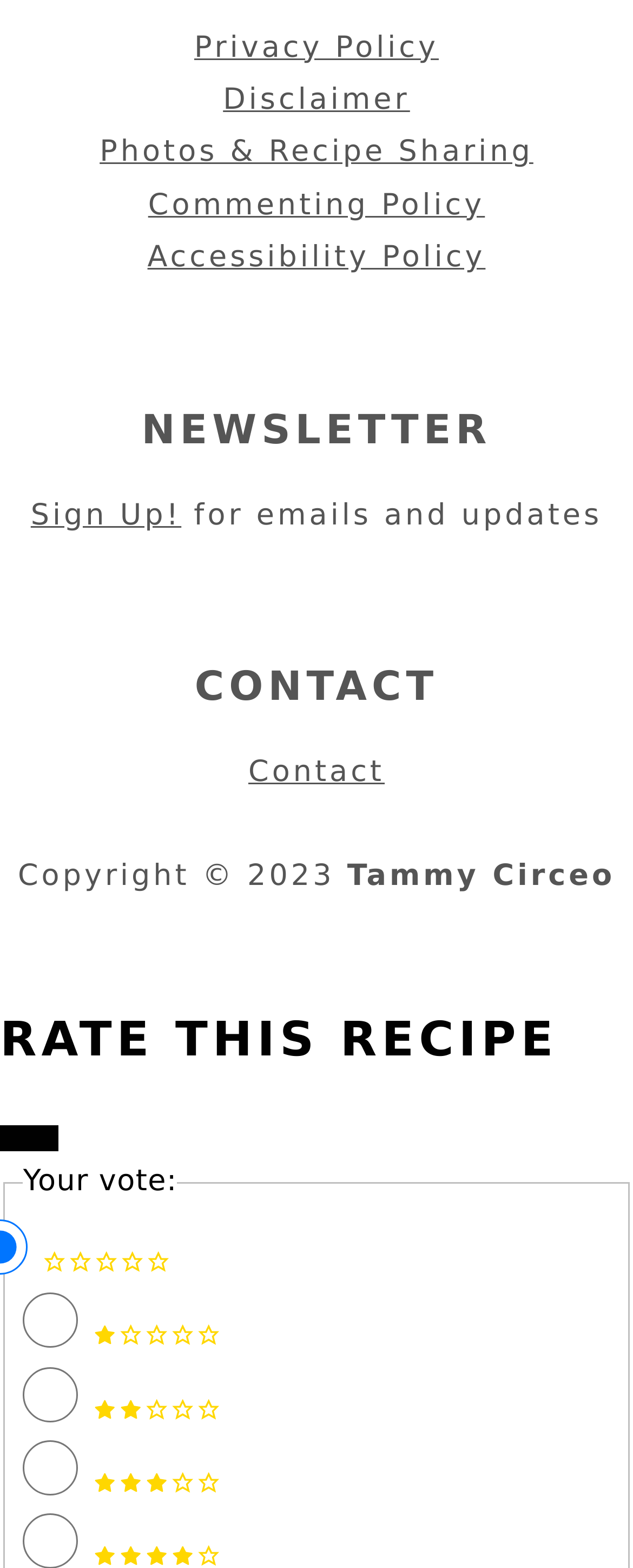Can you identify the bounding box coordinates of the clickable region needed to carry out this instruction: 'Sign up for the newsletter'? The coordinates should be four float numbers within the range of 0 to 1, stated as [left, top, right, bottom].

[0.049, 0.318, 0.286, 0.339]